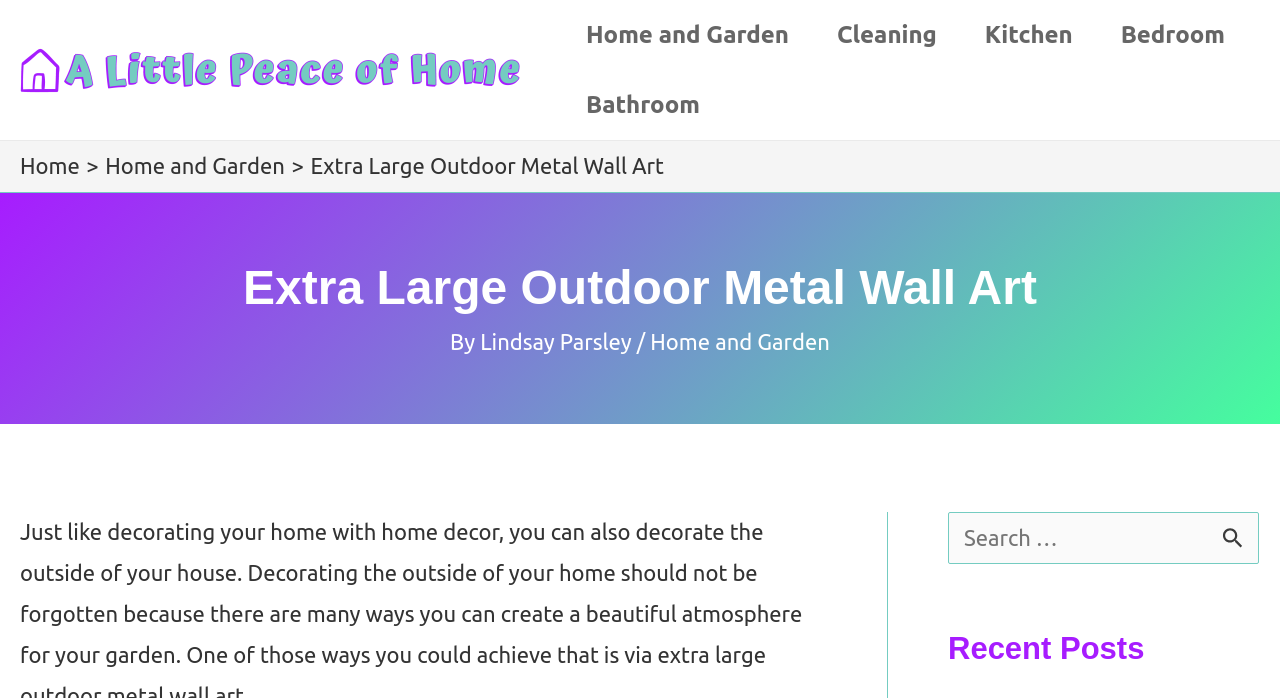Identify the first-level heading on the webpage and generate its text content.

Extra Large Outdoor Metal Wall Art